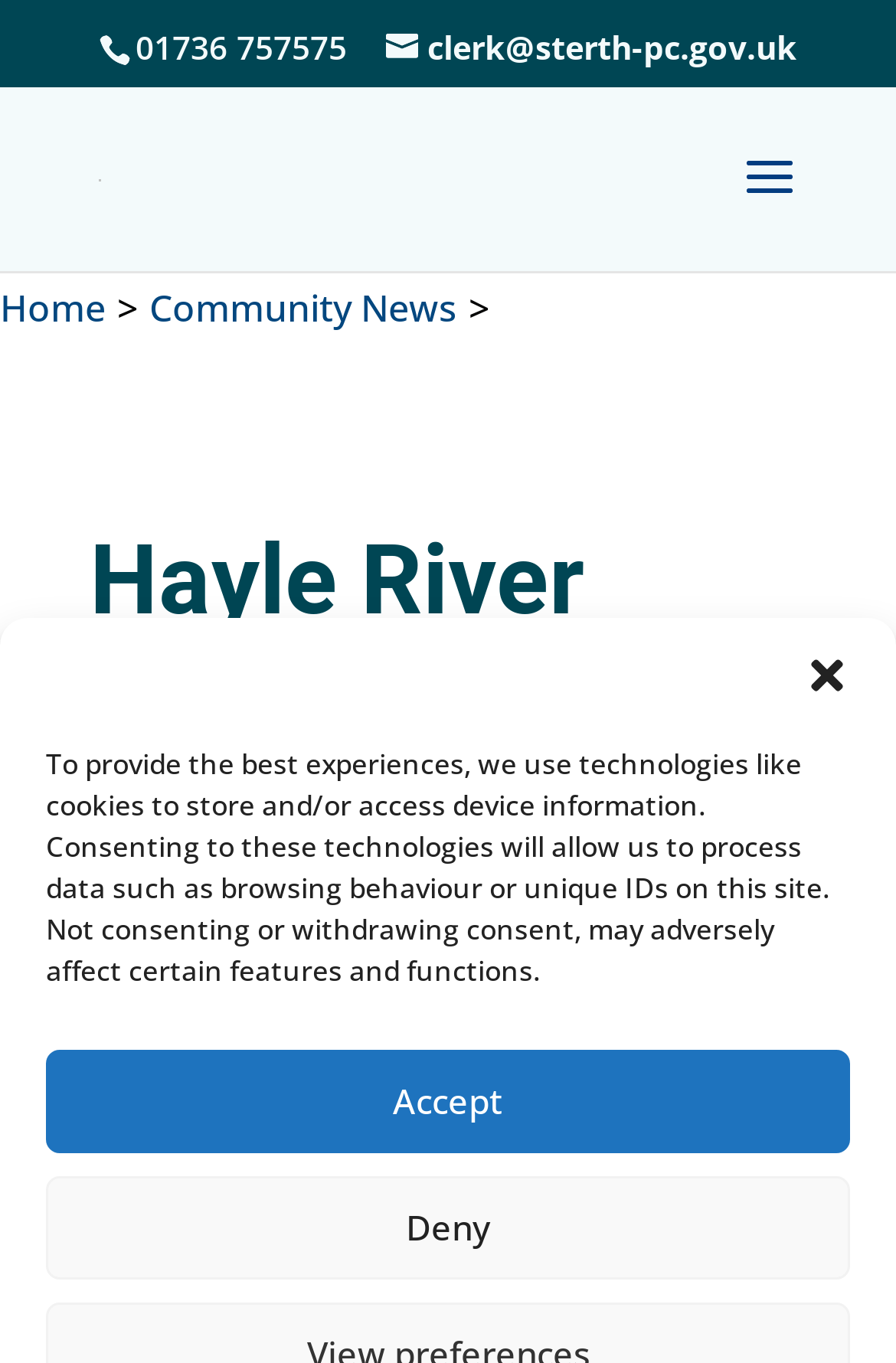How many menu items are there?
Answer briefly with a single word or phrase based on the image.

At least 2